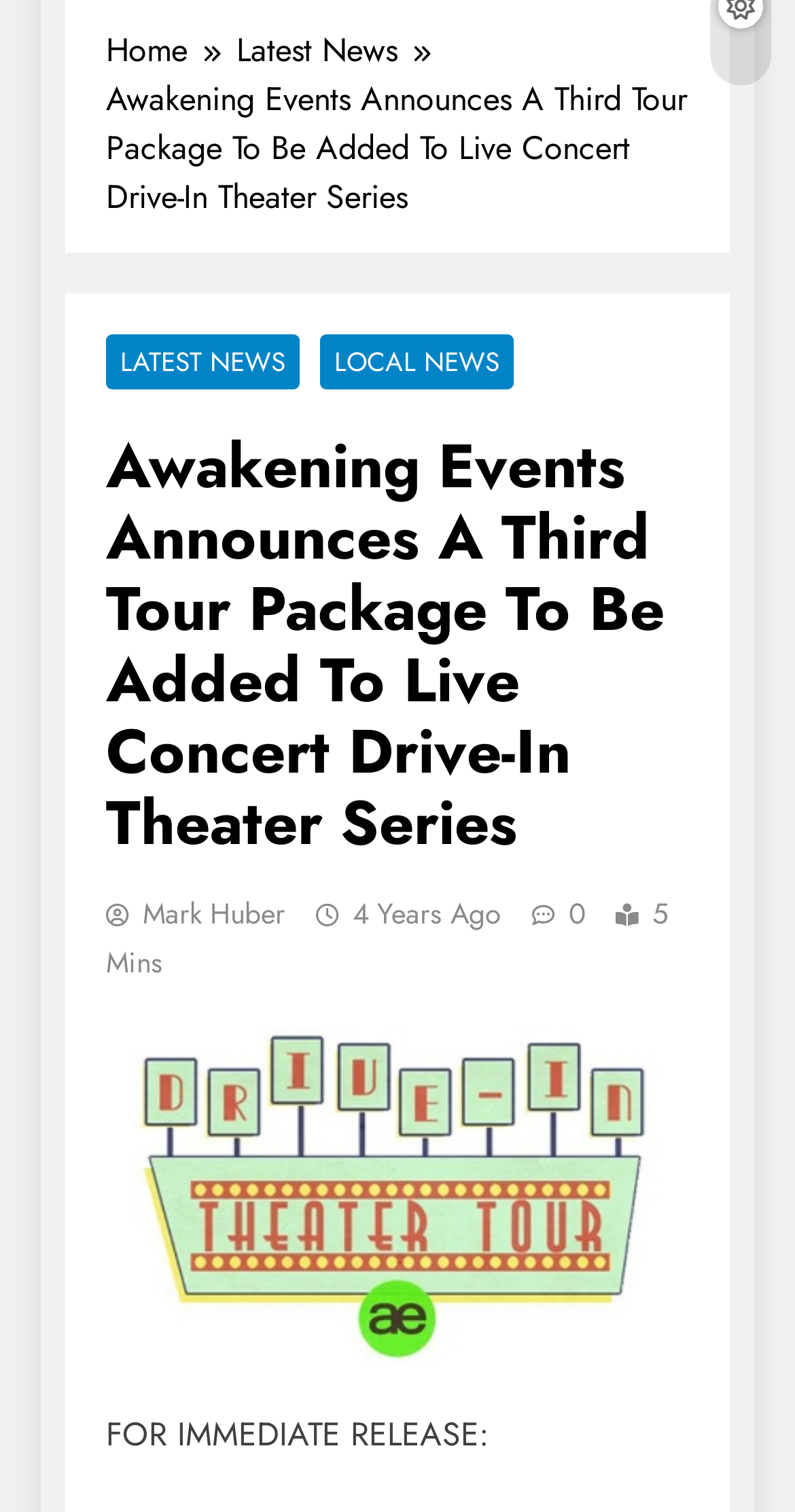Bounding box coordinates are specified in the format (top-left x, top-left y, bottom-right x, bottom-right y). All values are floating point numbers bounded between 0 and 1. Please provide the bounding box coordinate of the region this sentence describes: Latest News

[0.297, 0.017, 0.562, 0.049]